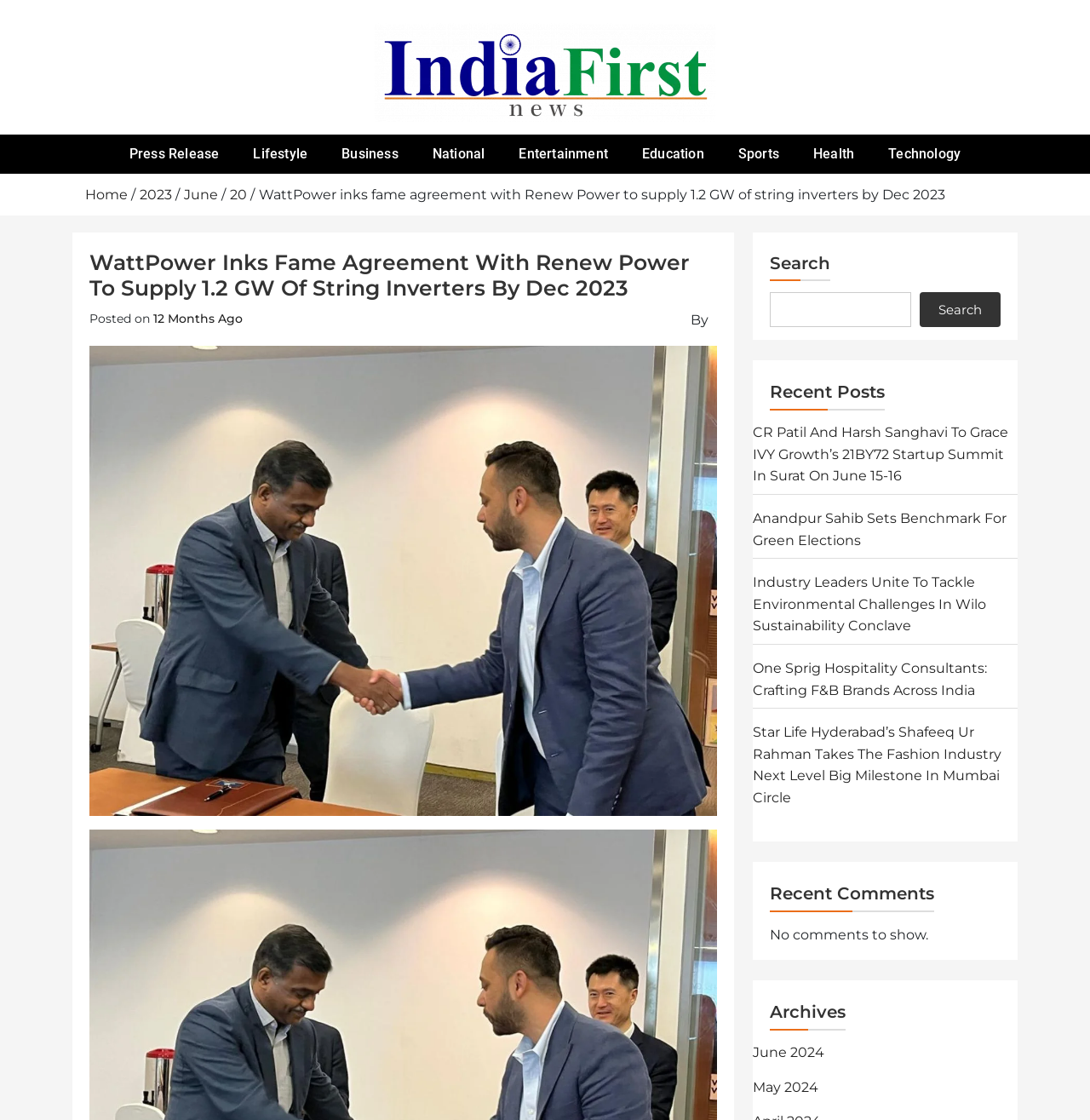Provide the bounding box coordinates of the HTML element described by the text: "2023".

[0.128, 0.166, 0.158, 0.181]